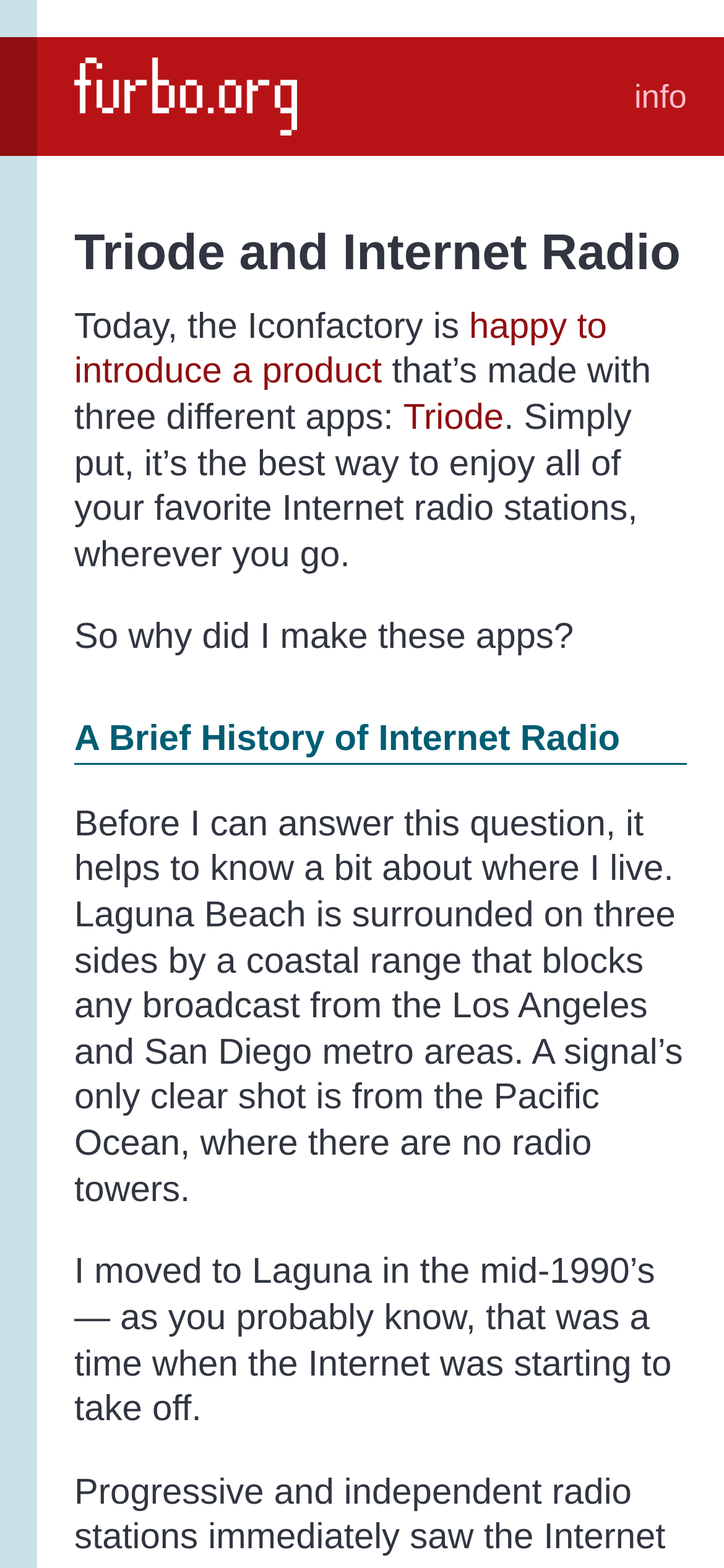Identify the bounding box coordinates for the UI element described as: "happy to introduce a product". The coordinates should be provided as four floats between 0 and 1: [left, top, right, bottom].

[0.103, 0.195, 0.838, 0.25]